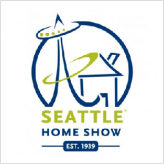Detail every aspect of the image in your caption.

The image prominently features the logo for the Seattle Home Show, showcasing a stylized house accompanied by the iconic Space Needle, which represents the city of Seattle. The logo is designed in vibrant colors, predominantly blue and green, creating a fresh and inviting visual. The text "SEATTLE HOME SHOW" is clearly displayed in bold, modern typography, emphasizing the event's significance. The establishment year "EST. 1939" is subtly included, highlighting the show's long-standing tradition and history in the community. This logo encapsulates both the essence of home and the innovative spirit of Seattle, inviting guests to explore what the show has to offer.